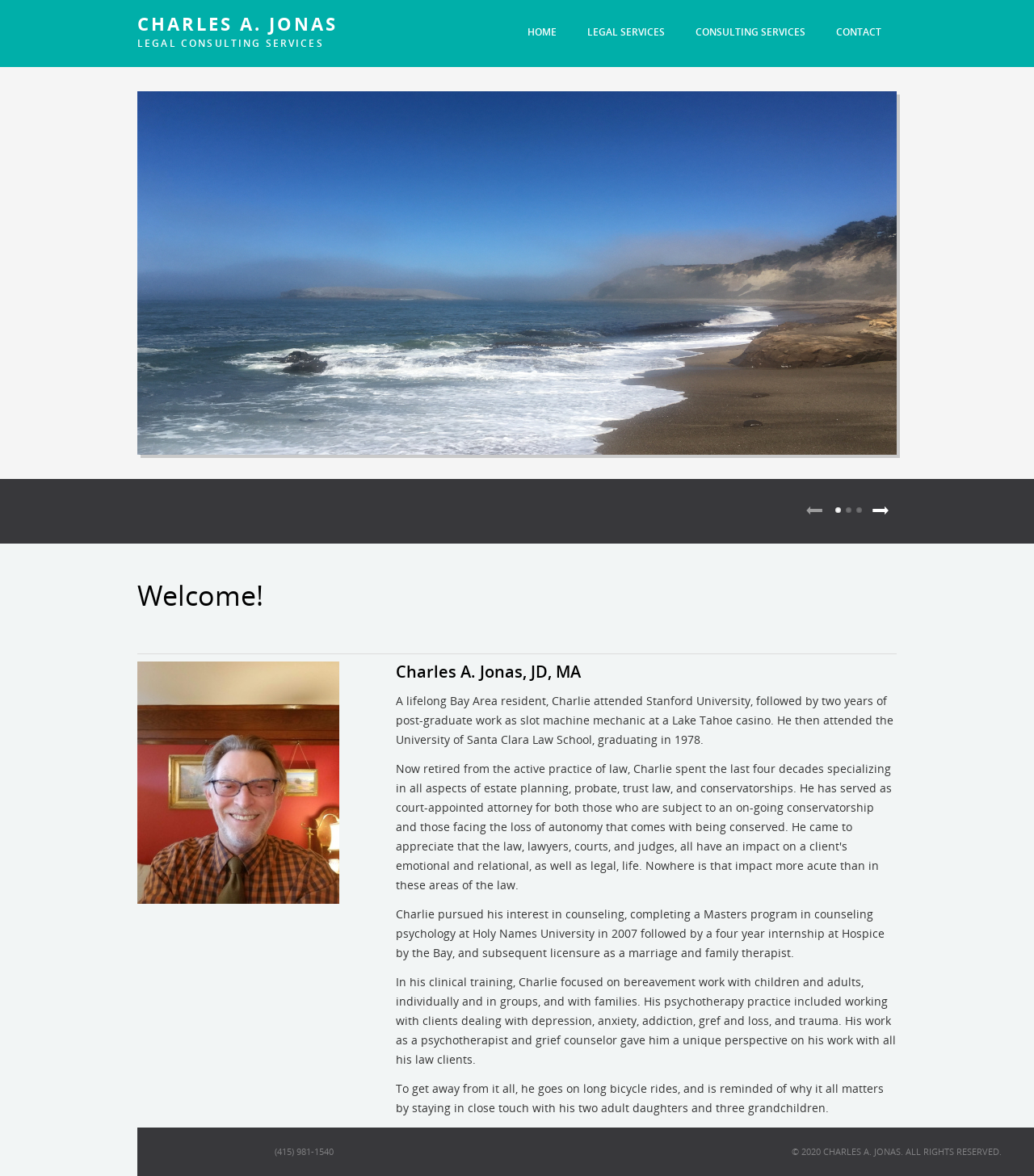Given the element description "Legal Services", identify the bounding box of the corresponding UI element.

[0.553, 0.007, 0.658, 0.048]